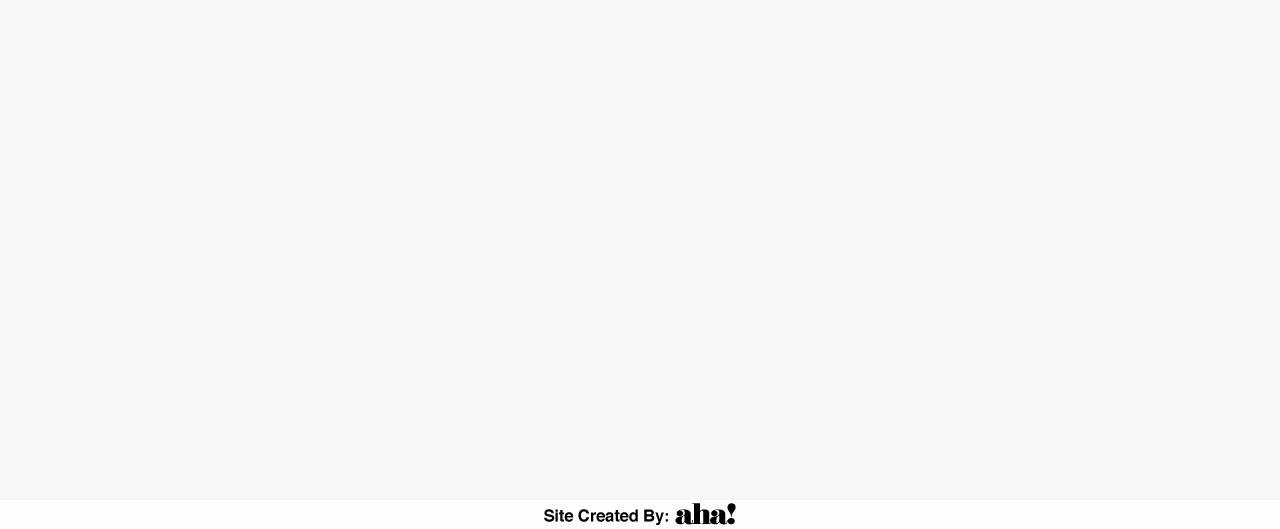What is the last link under 'MORE INFORMATION'?
Utilize the image to construct a detailed and well-explained answer.

I looked for the last link under the 'MORE INFORMATION' heading, which is 'Staff Directory'.